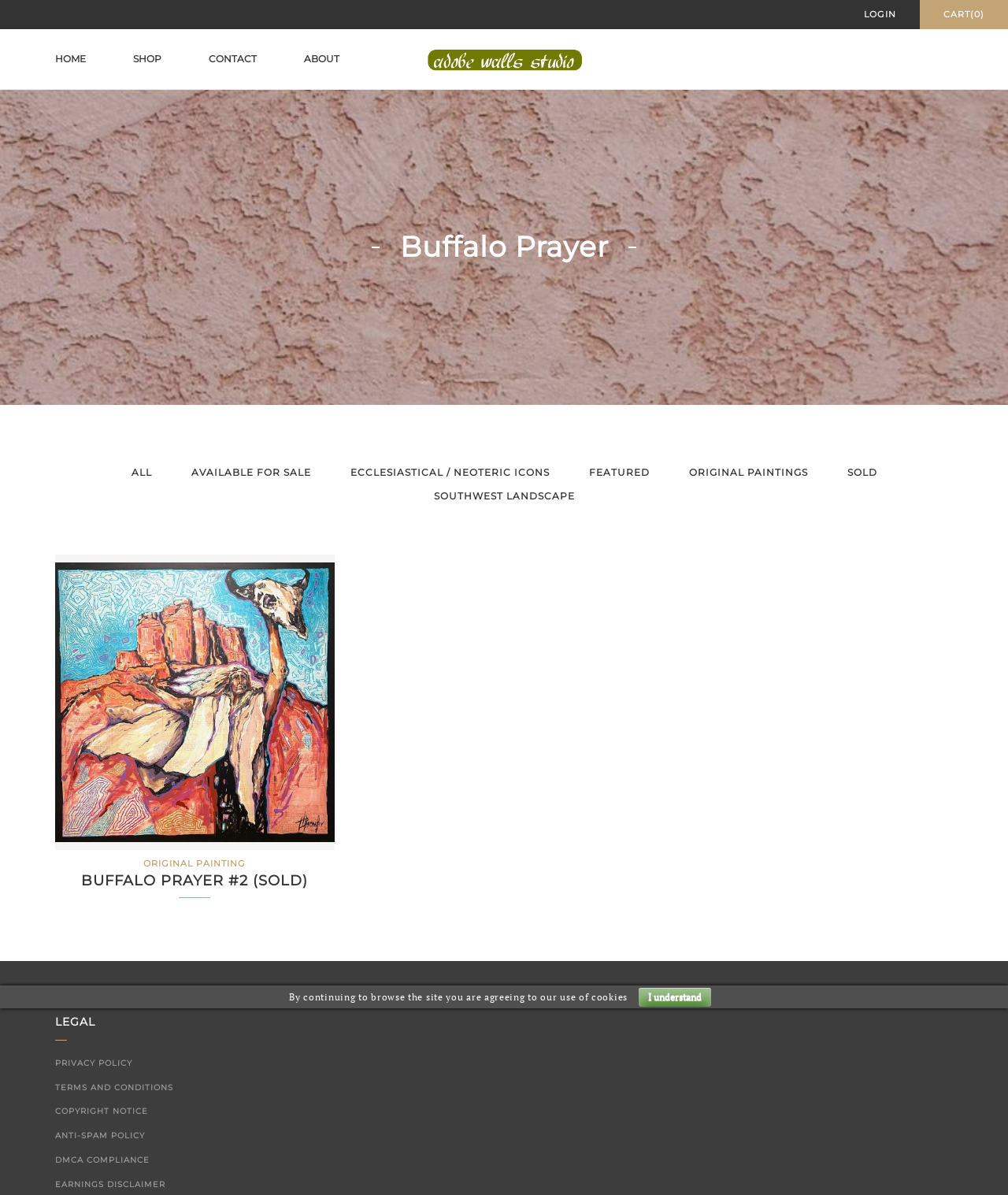Can you show the bounding box coordinates of the region to click on to complete the task described in the instruction: "browse available for sale"?

[0.17, 0.39, 0.328, 0.4]